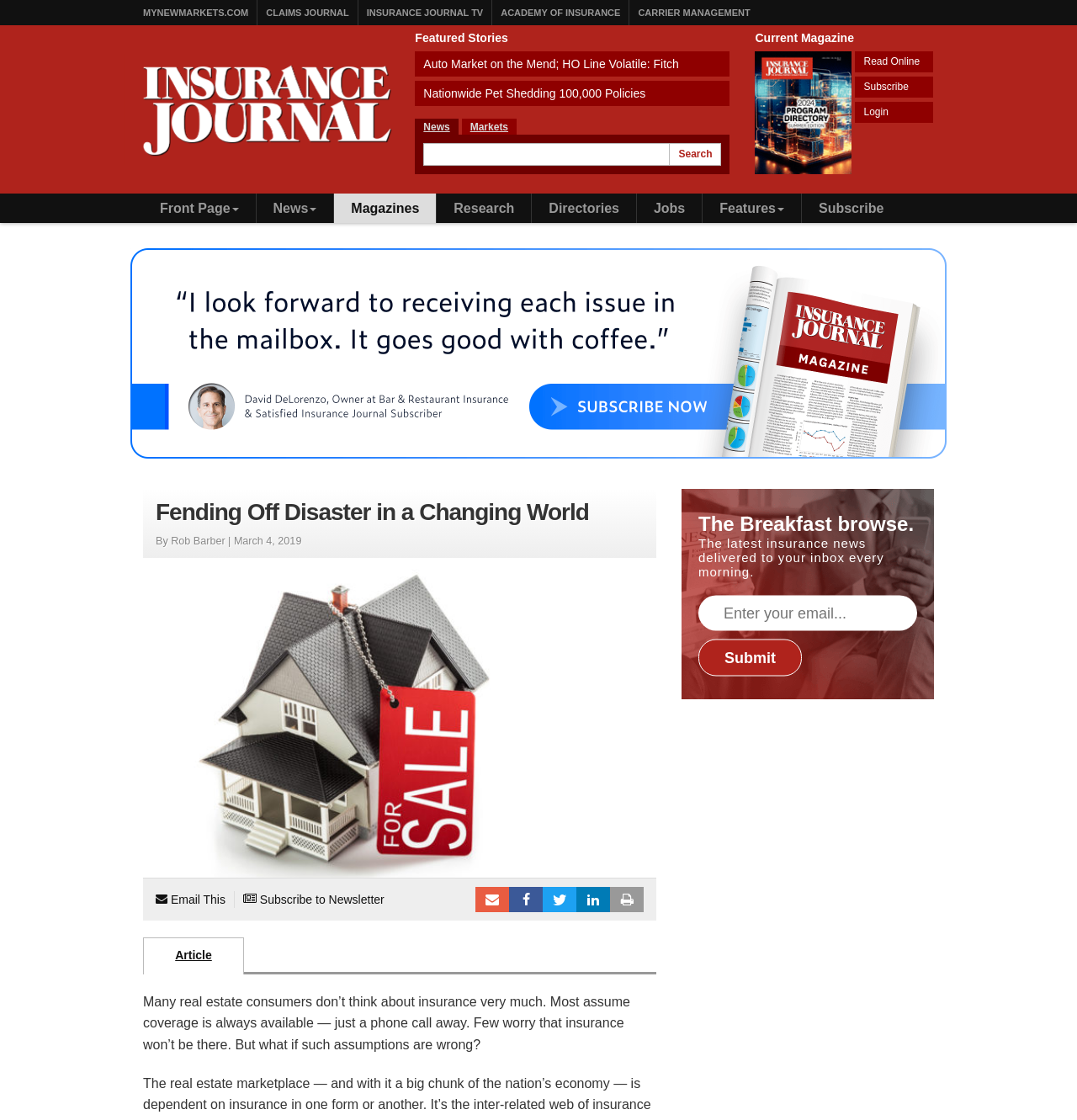Please provide a brief answer to the following inquiry using a single word or phrase:
What is the title of the featured article?

Fending Off Disaster in a Changing World